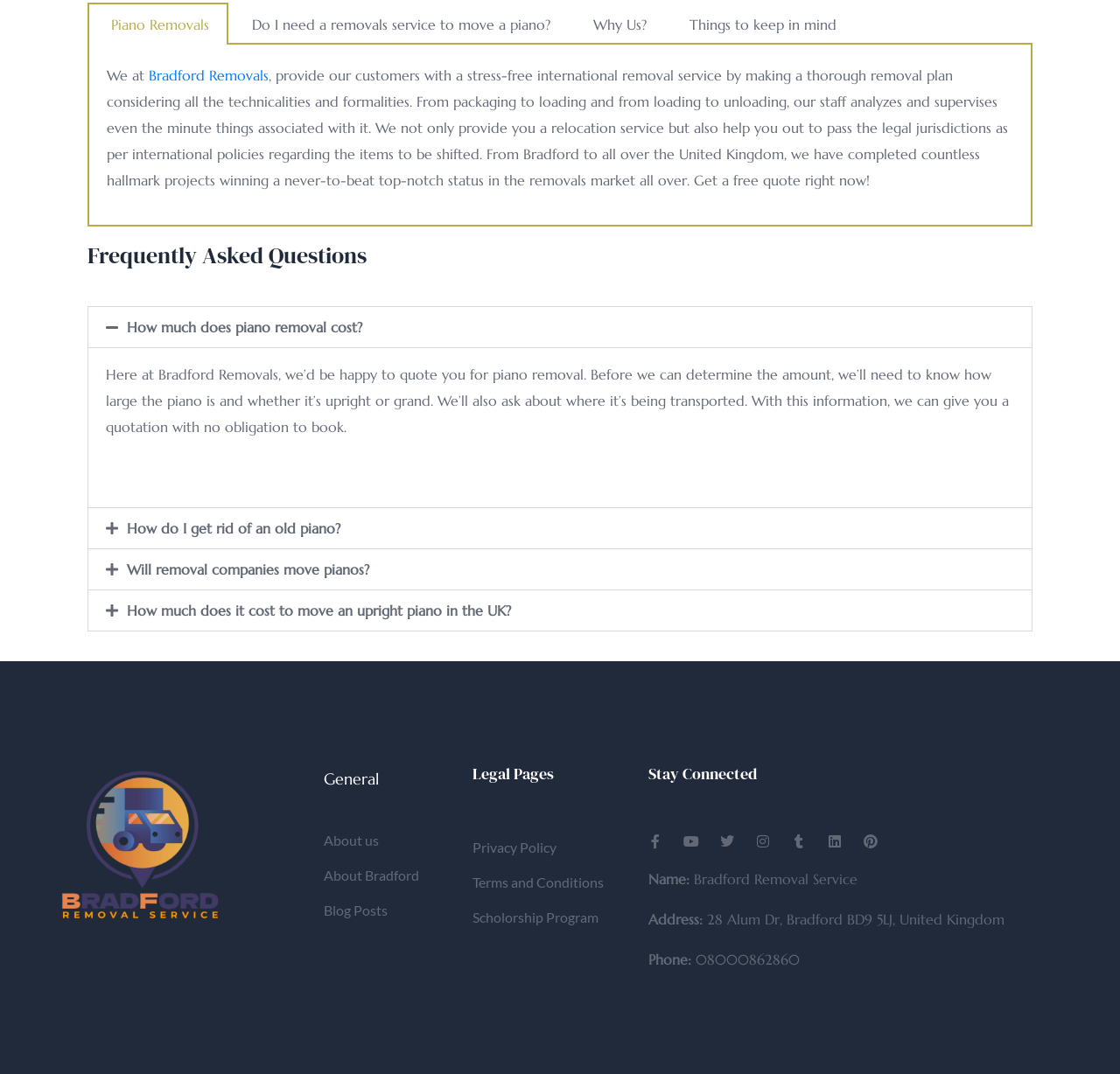Find the bounding box of the web element that fits this description: "Aviso Legal".

None